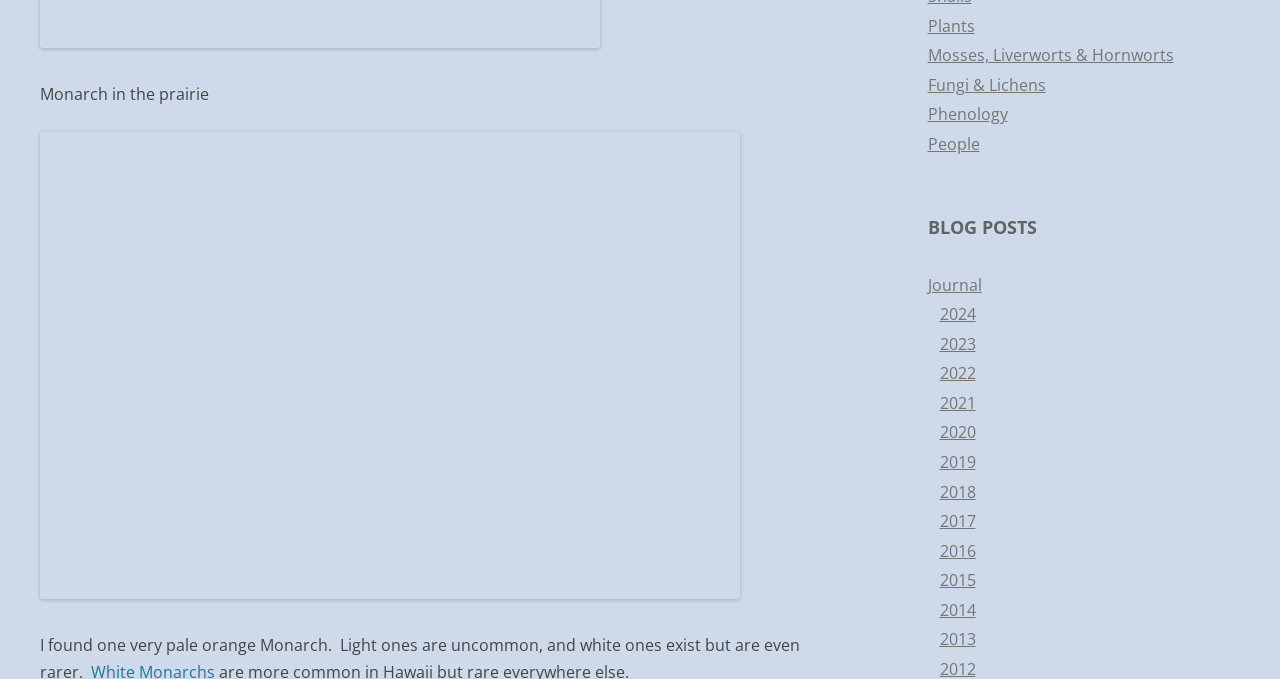Find the bounding box coordinates of the element to click in order to complete this instruction: "click the link to Monarch in the prairie". The bounding box coordinates must be four float numbers between 0 and 1, denoted as [left, top, right, bottom].

[0.031, 0.122, 0.163, 0.154]